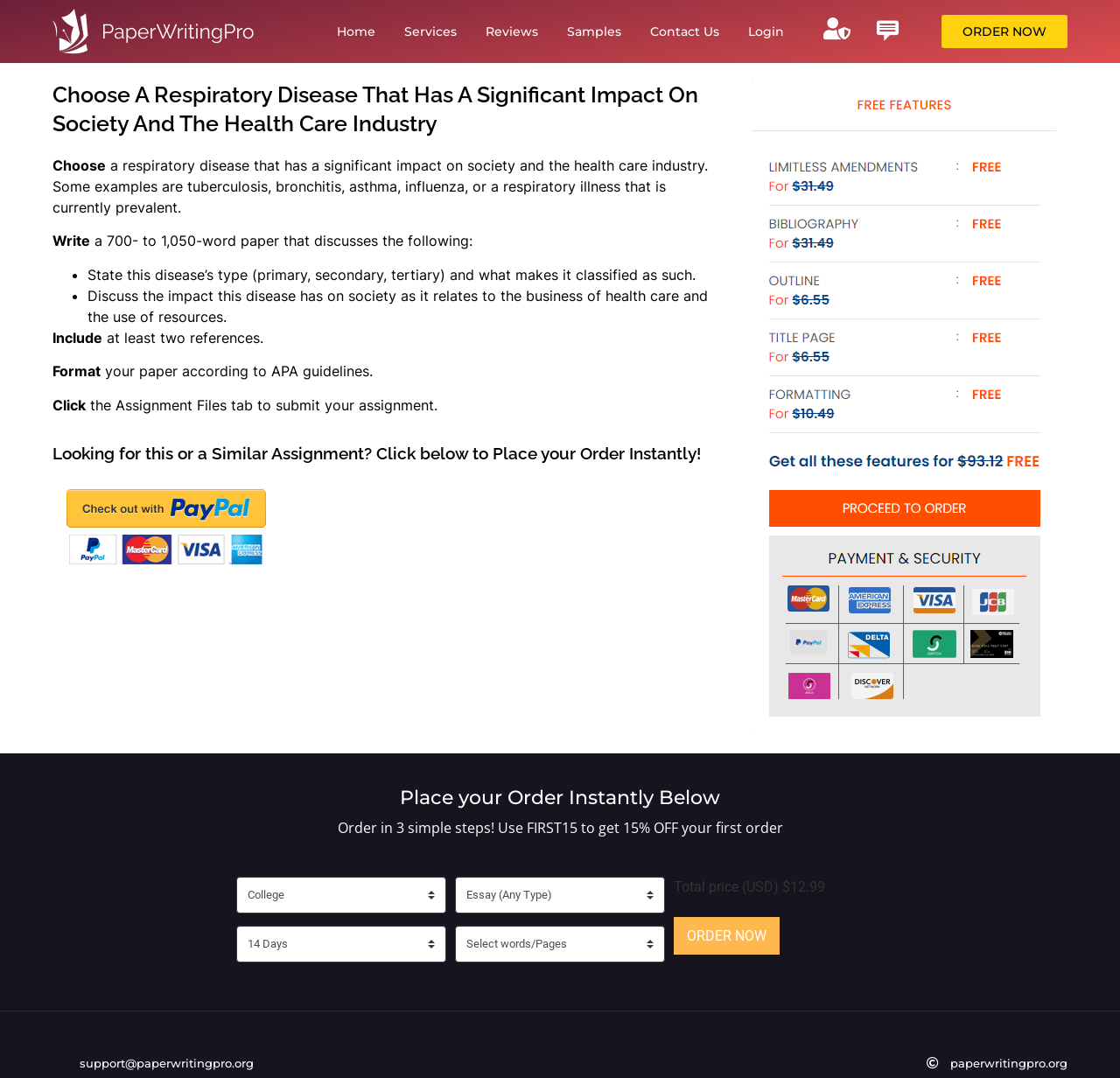Could you specify the bounding box coordinates for the clickable section to complete the following instruction: "Click the Login link"?

[0.652, 0.011, 0.716, 0.048]